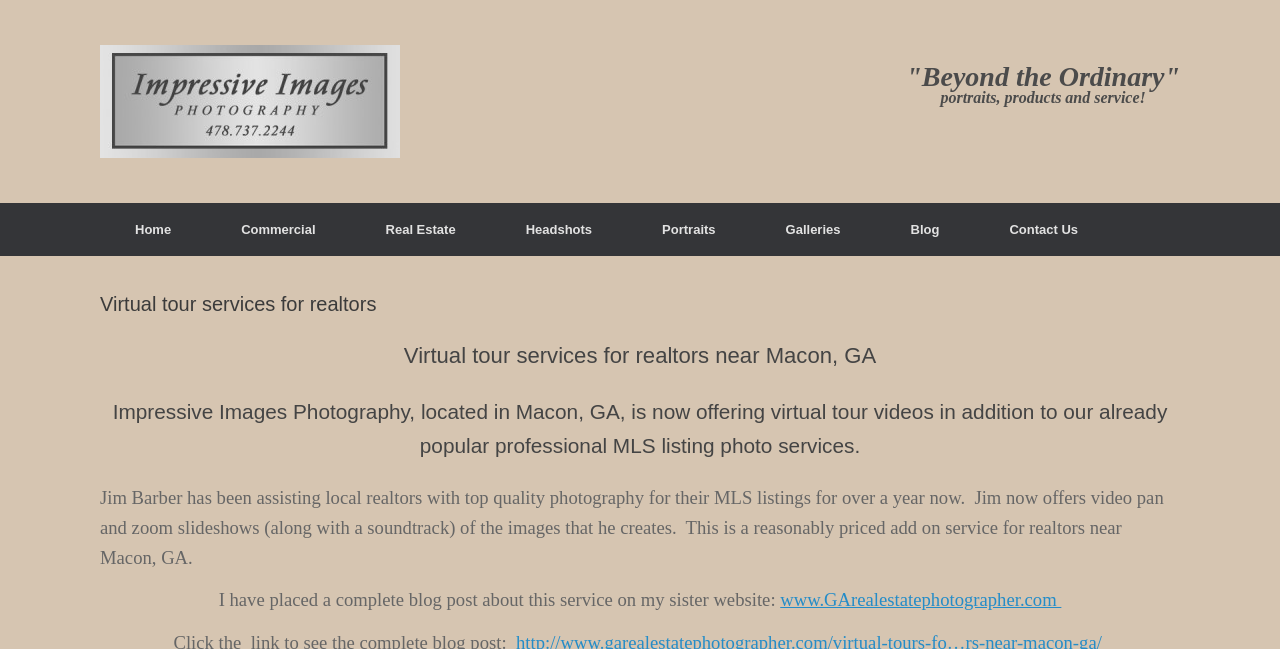What is the URL of the sister website? Look at the image and give a one-word or short phrase answer.

www.GArealestatephotographer.com